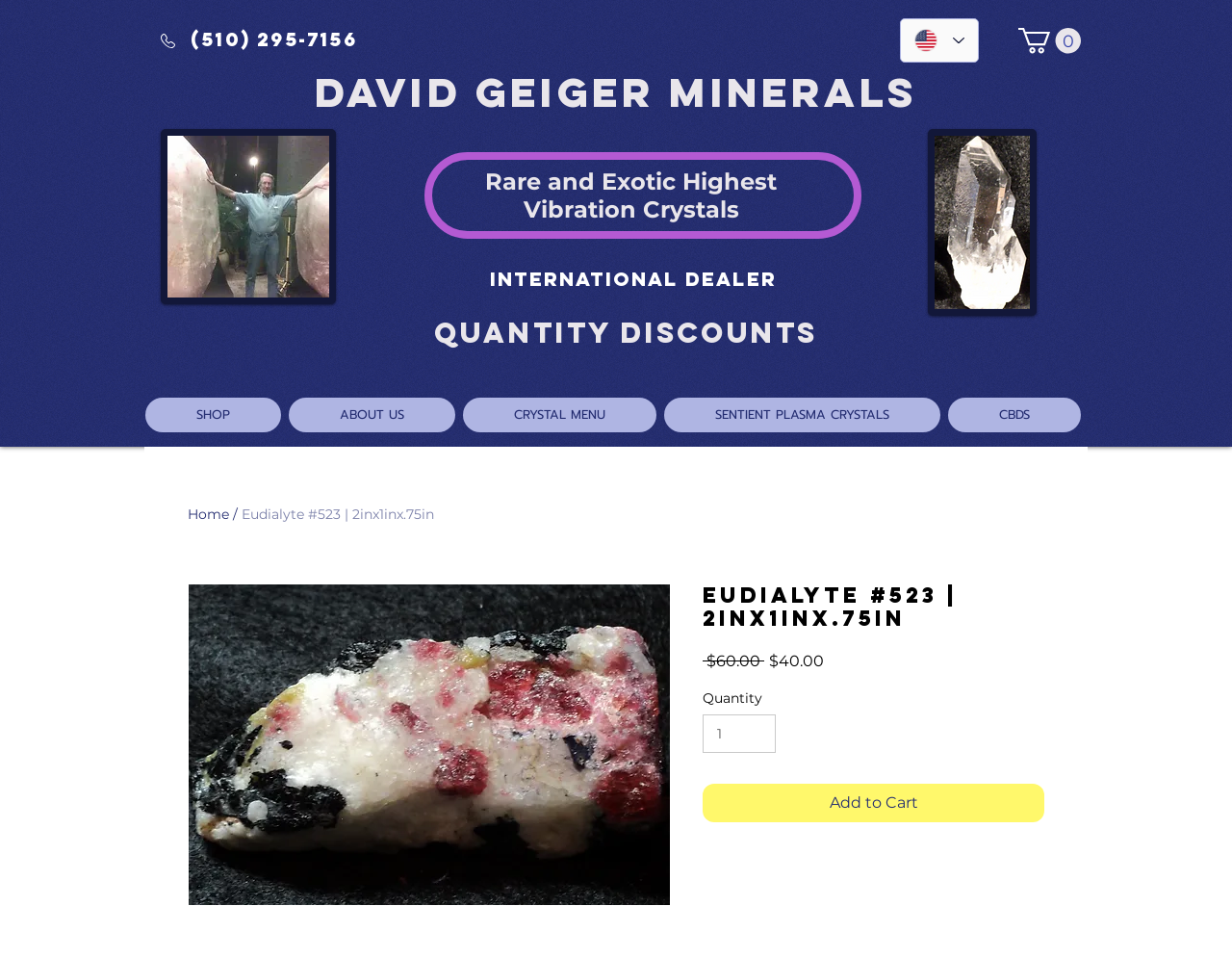Provide the bounding box coordinates of the area you need to click to execute the following instruction: "Add to cart".

[0.57, 0.818, 0.848, 0.859]